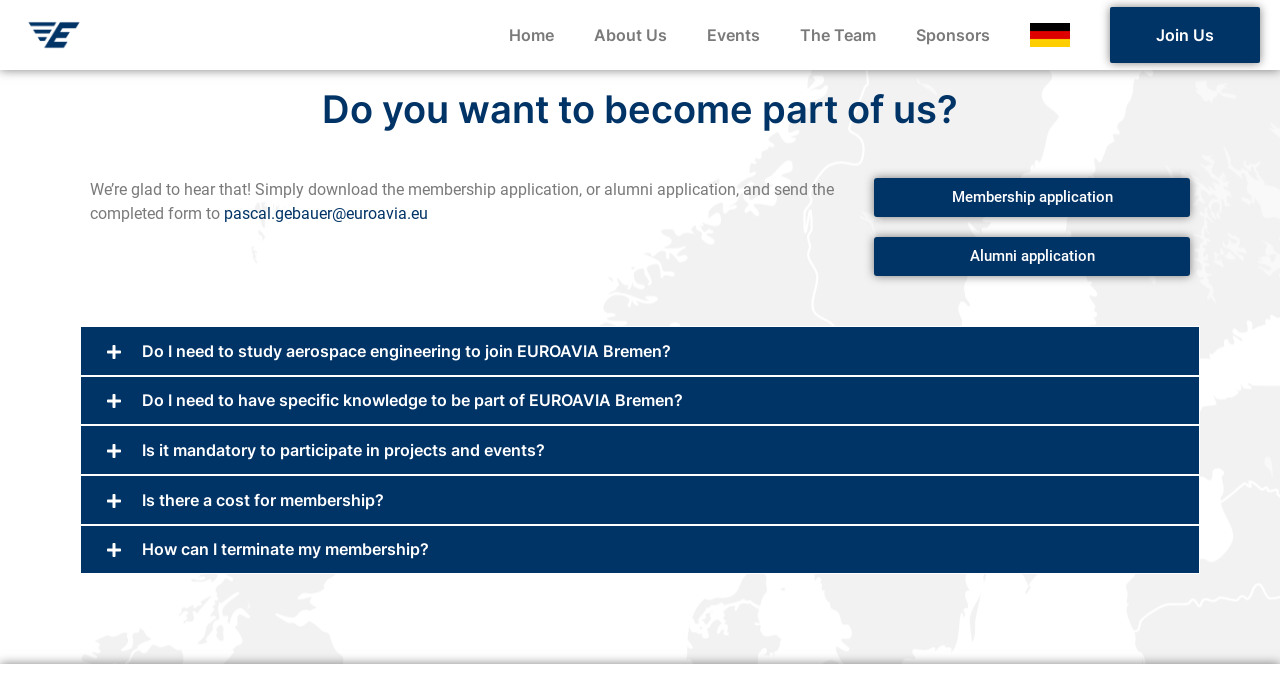From the given element description: "Join Us", find the bounding box for the UI element. Provide the coordinates as four float numbers between 0 and 1, in the order [left, top, right, bottom].

[0.867, 0.01, 0.984, 0.093]